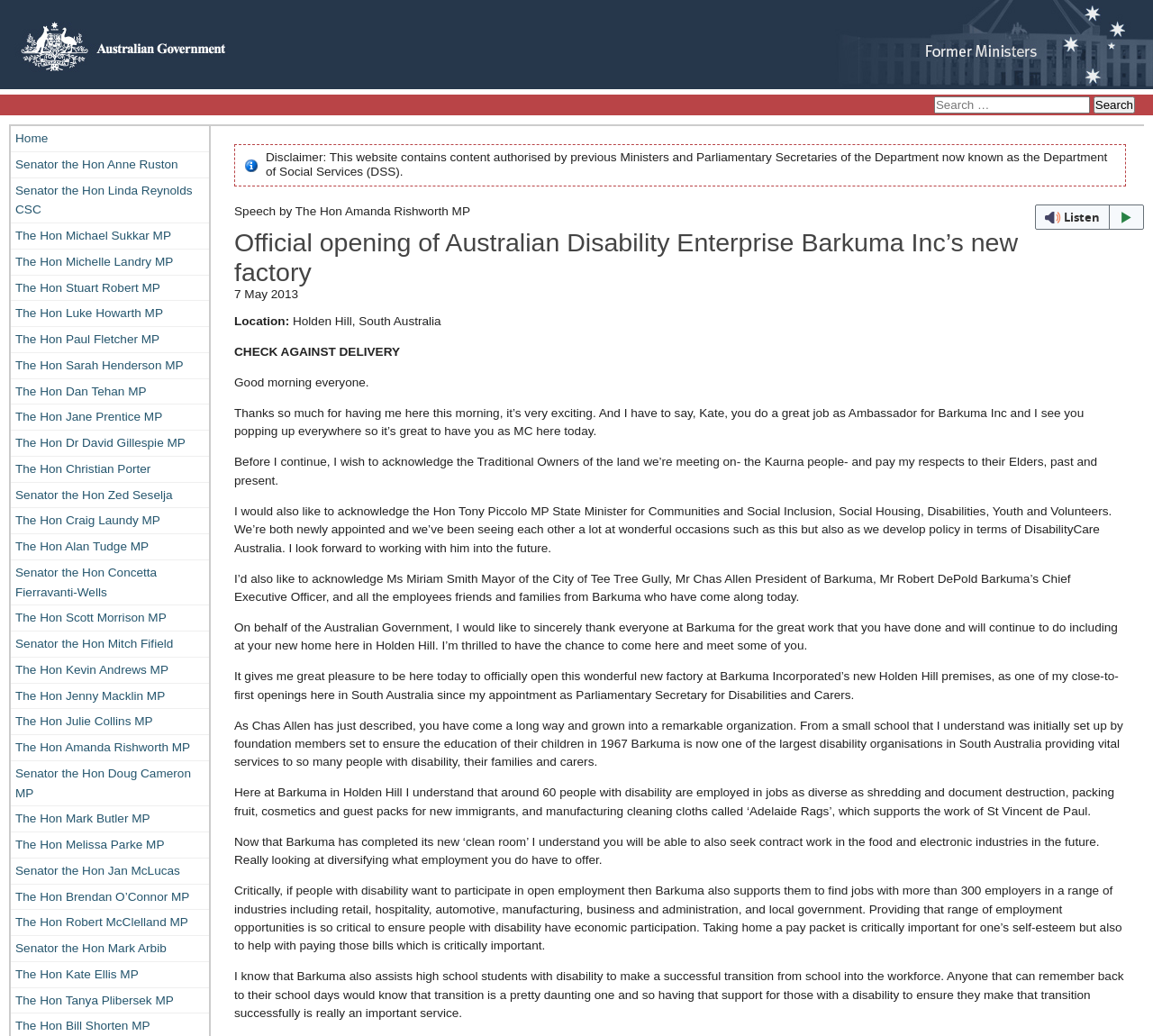What is the name of the organization that Barkuma supports through the manufacturing of cleaning cloths?
Please provide a comprehensive answer based on the information in the image.

The question is asking about the name of the organization that Barkuma supports through the manufacturing of cleaning cloths, which can be found in the text content of the webpage. Specifically, it is mentioned in the sentence '...manufacturing cleaning cloths called ‘Adelaide Rags’, which supports the work of St Vincent de Paul'.